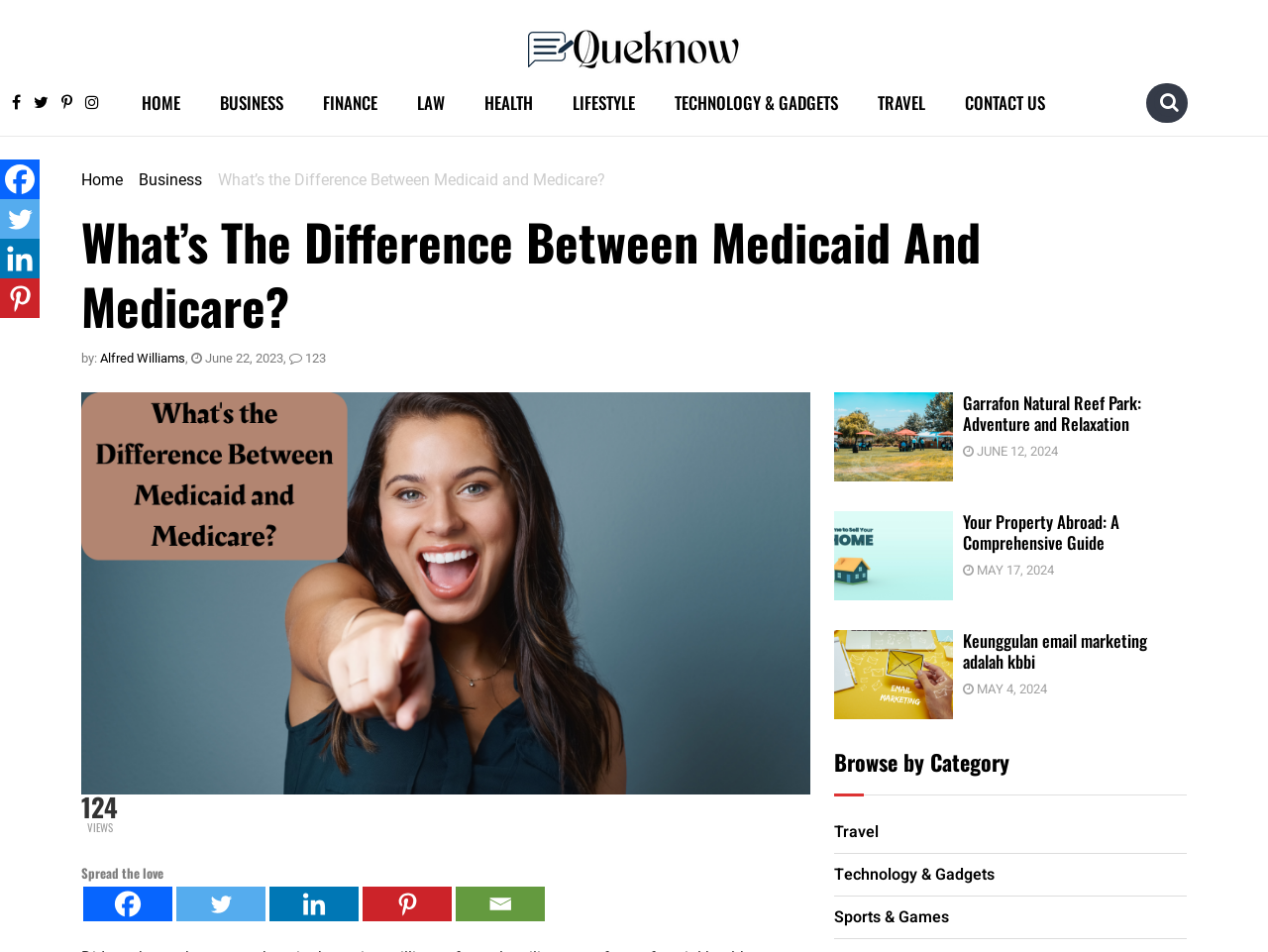How many social media links are present in the footer section? Based on the screenshot, please respond with a single word or phrase.

5